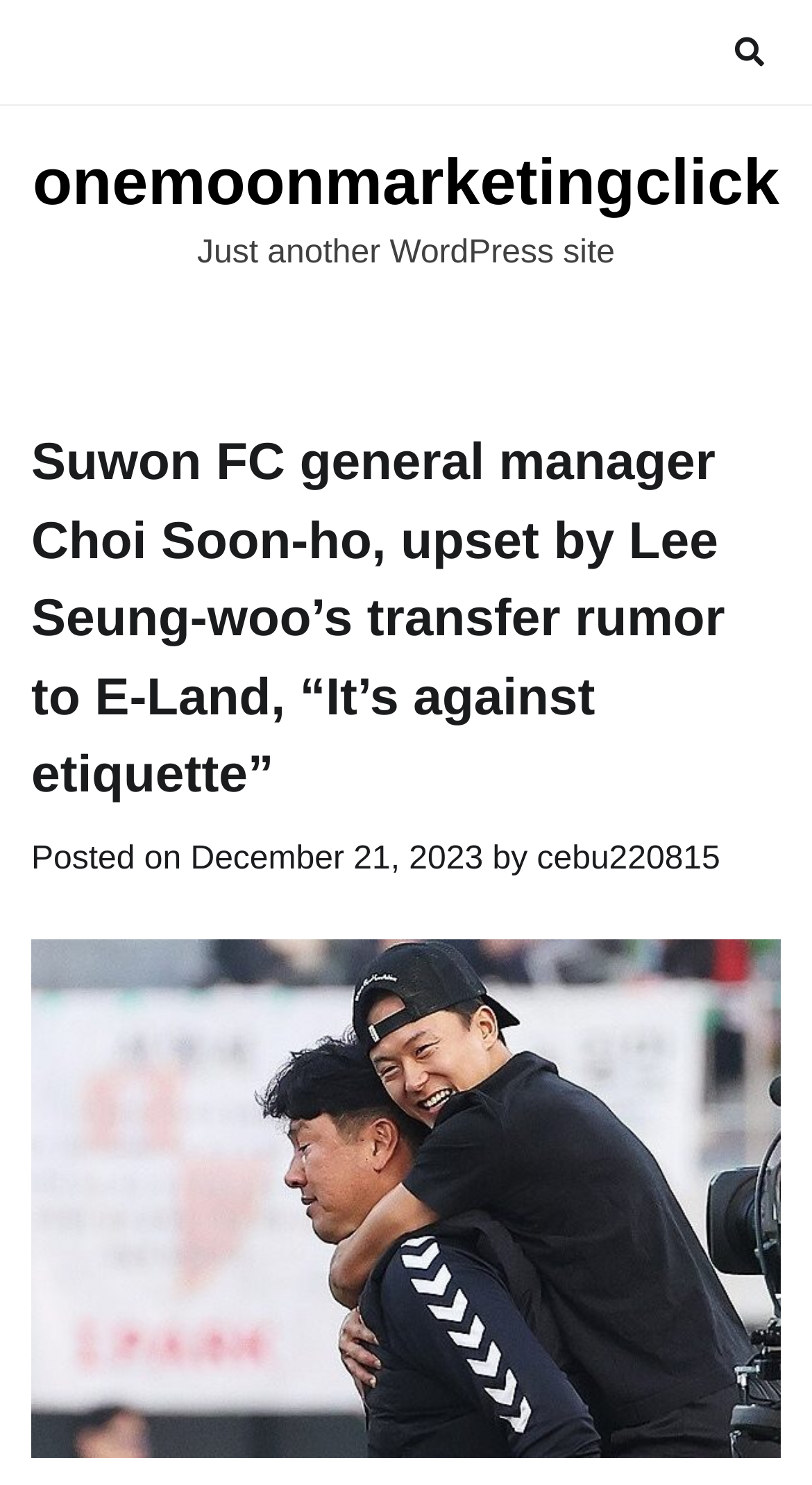Answer in one word or a short phrase: 
What is the name of the football team mentioned?

Suwon FC